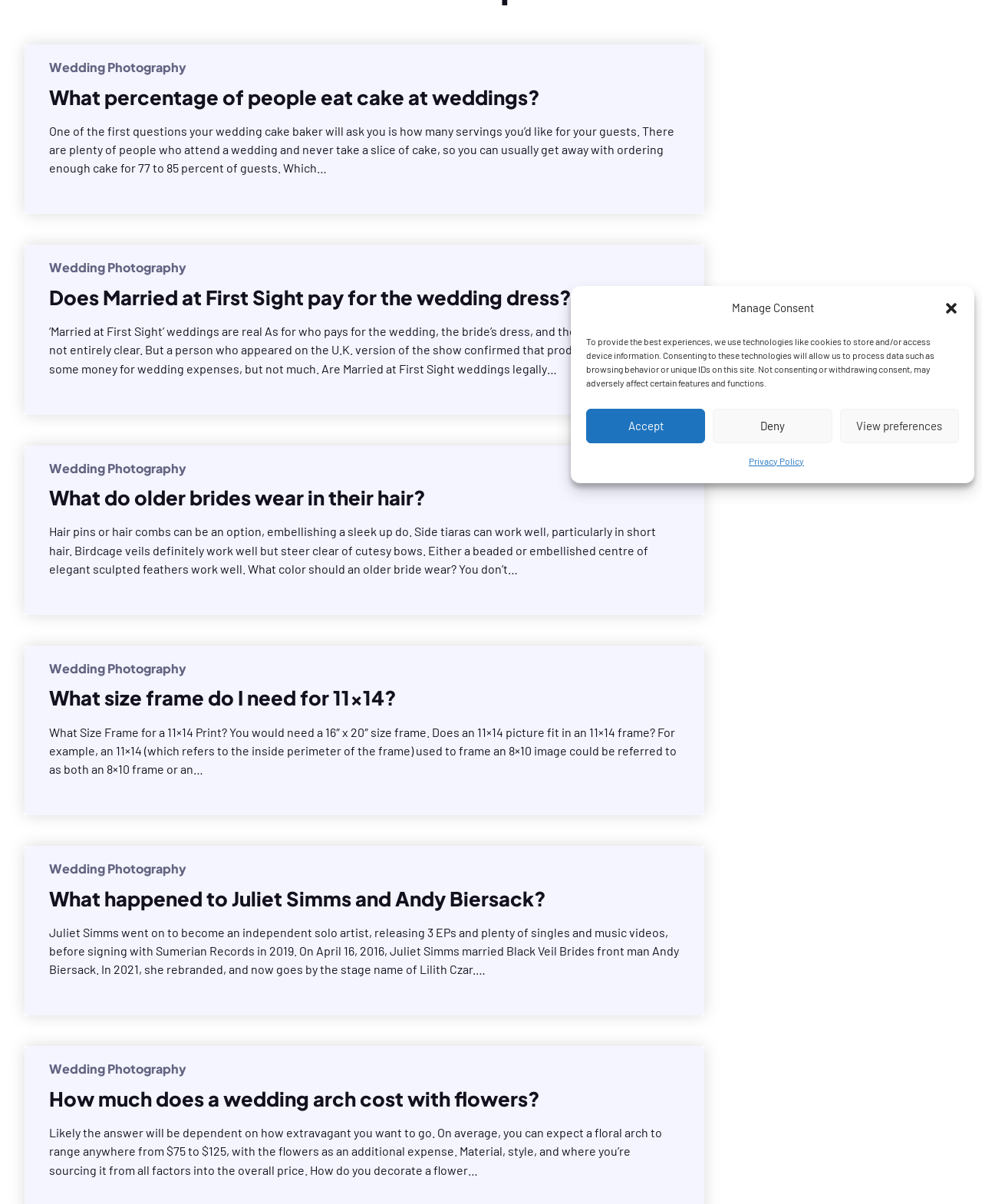Find and provide the bounding box coordinates for the UI element described here: "Wedding Photography". The coordinates should be given as four float numbers between 0 and 1: [left, top, right, bottom].

[0.05, 0.216, 0.19, 0.229]